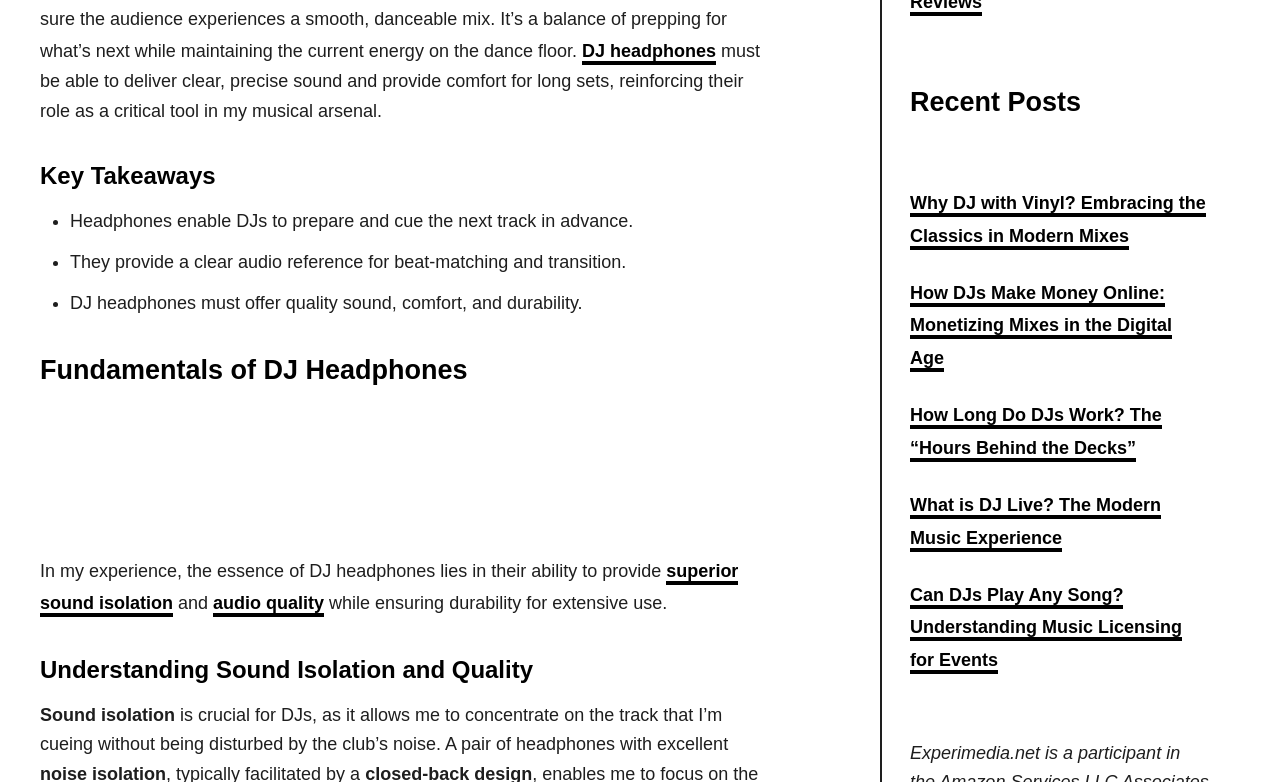Specify the bounding box coordinates of the region I need to click to perform the following instruction: "check out How DJs Make Money Online". The coordinates must be four float numbers in the range of 0 to 1, i.e., [left, top, right, bottom].

[0.711, 0.361, 0.916, 0.476]